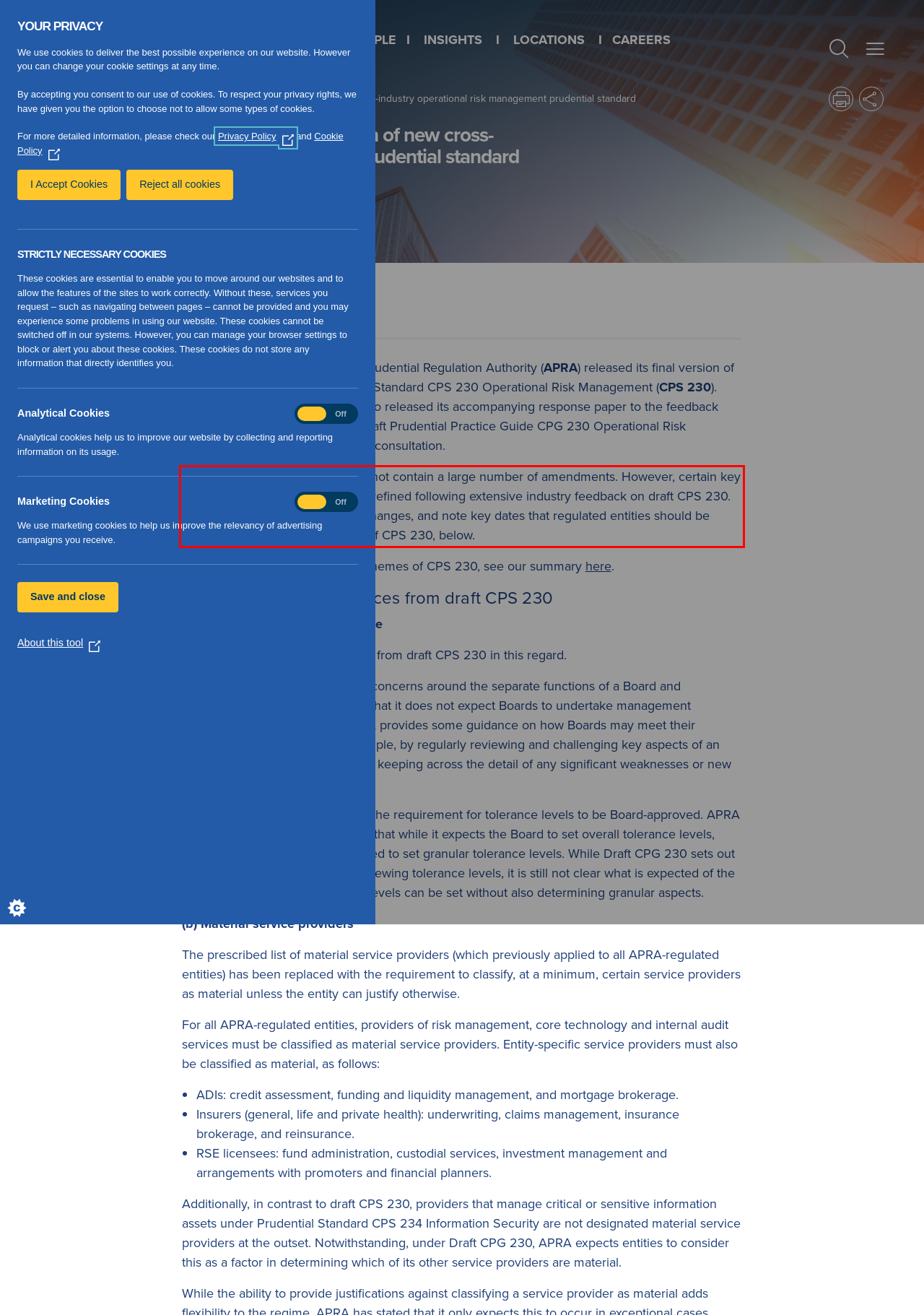Examine the screenshot of the webpage, locate the red bounding box, and perform OCR to extract the text contained within it.

As expected, final CPS 230 does not contain a large number of amendments. However, certain key principles in CPS 230 have been refined following extensive industry feedback on draft CPS 230. We summarise some of the key changes, and note key dates that regulated entities should be aware of in their implementation of CPS 230, below.